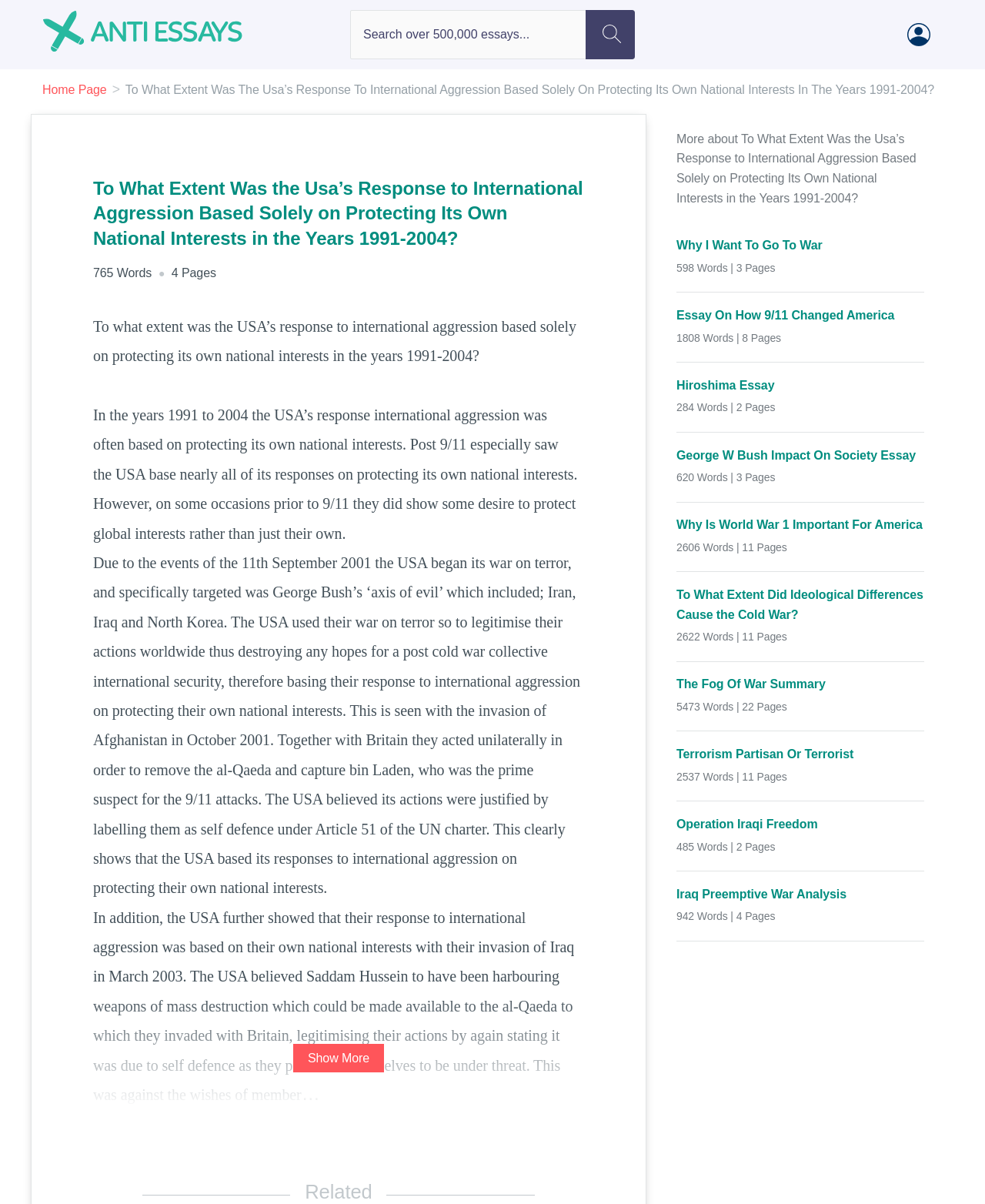What is the purpose of the 'Search' button?
Give a thorough and detailed response to the question.

The purpose of the 'Search' button is determined by its location and the text box next to it, which says 'Search over 500,000 essays...'. This suggests that the 'Search' button is used to search for essays.